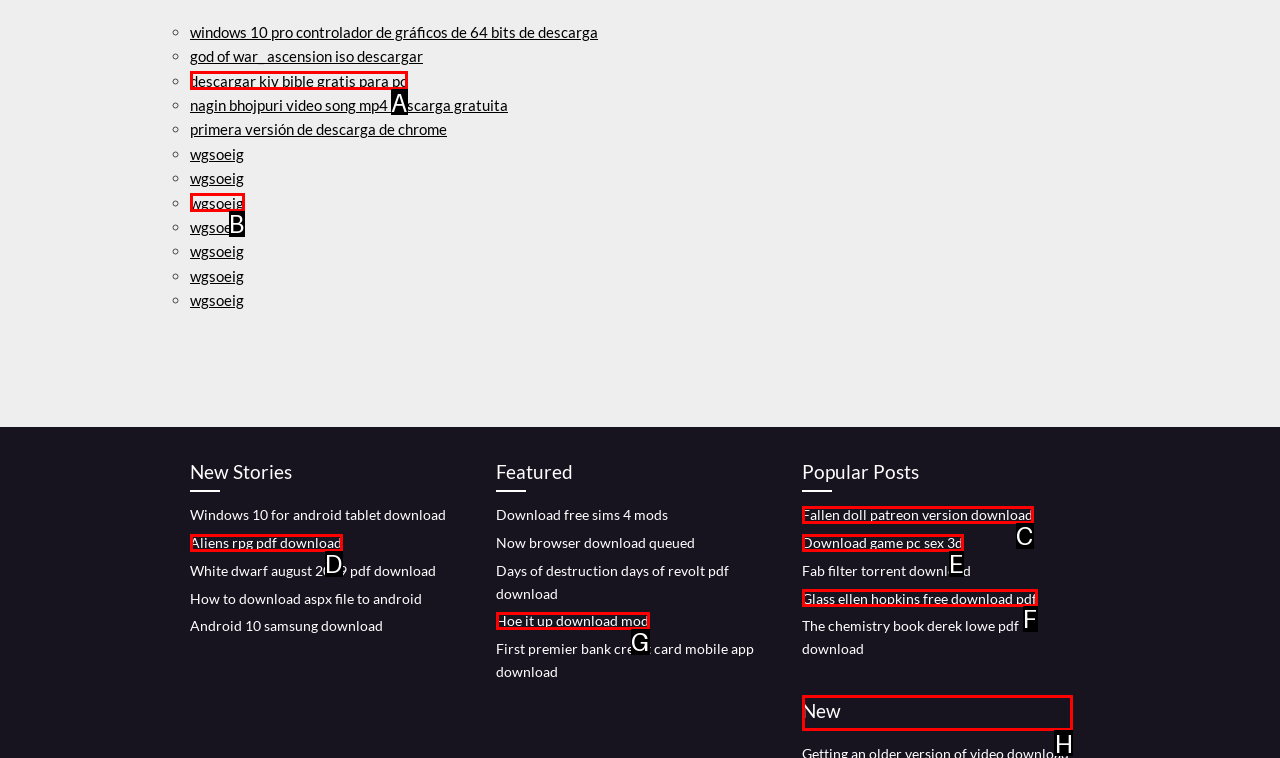Determine which HTML element should be clicked for this task: Check out the New section
Provide the option's letter from the available choices.

H